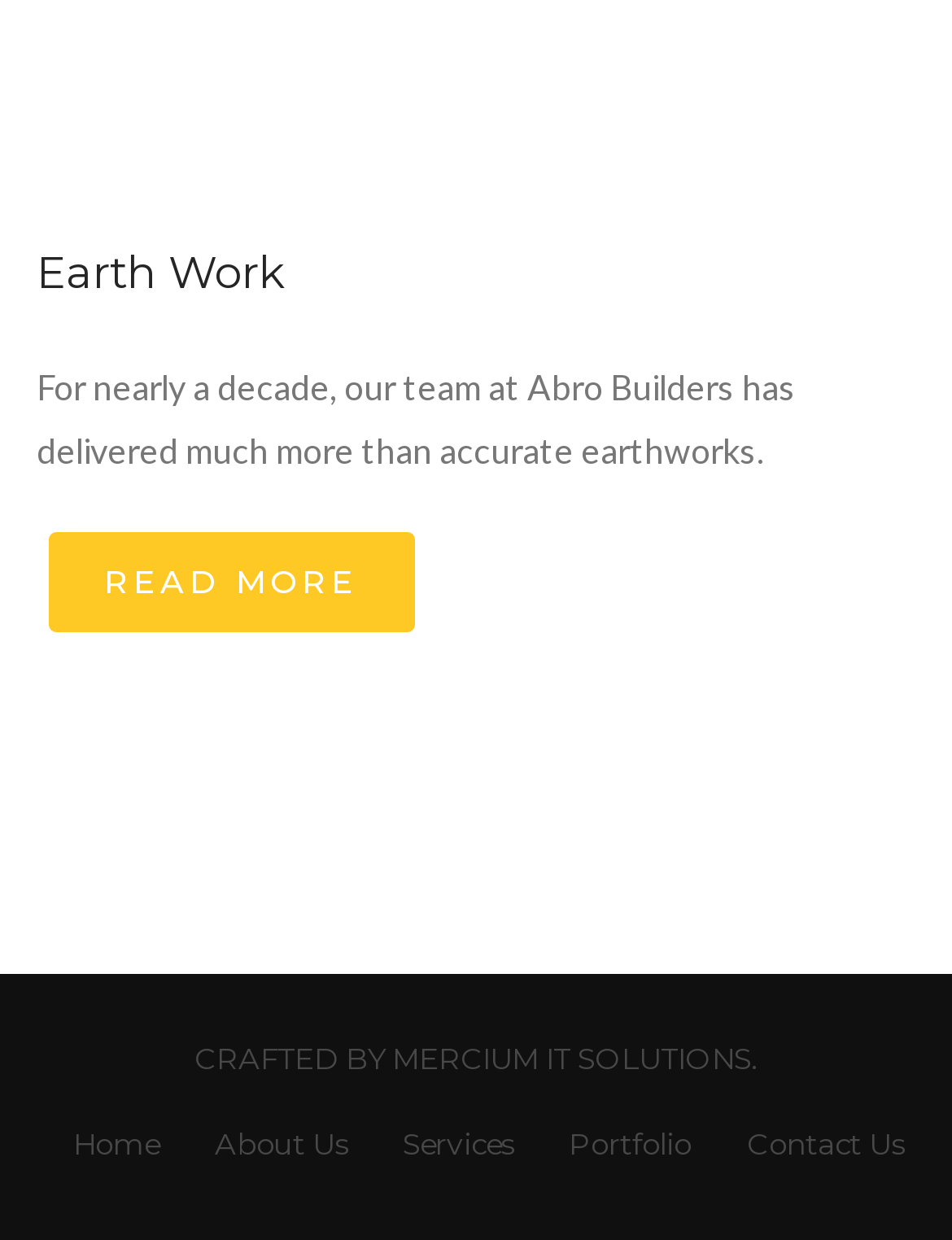Using the webpage screenshot, find the UI element described by Portfolio. Provide the bounding box coordinates in the format (top-left x, top-left y, bottom-right x, bottom-right y), ensuring all values are floating point numbers between 0 and 1.

[0.572, 0.902, 0.751, 0.946]